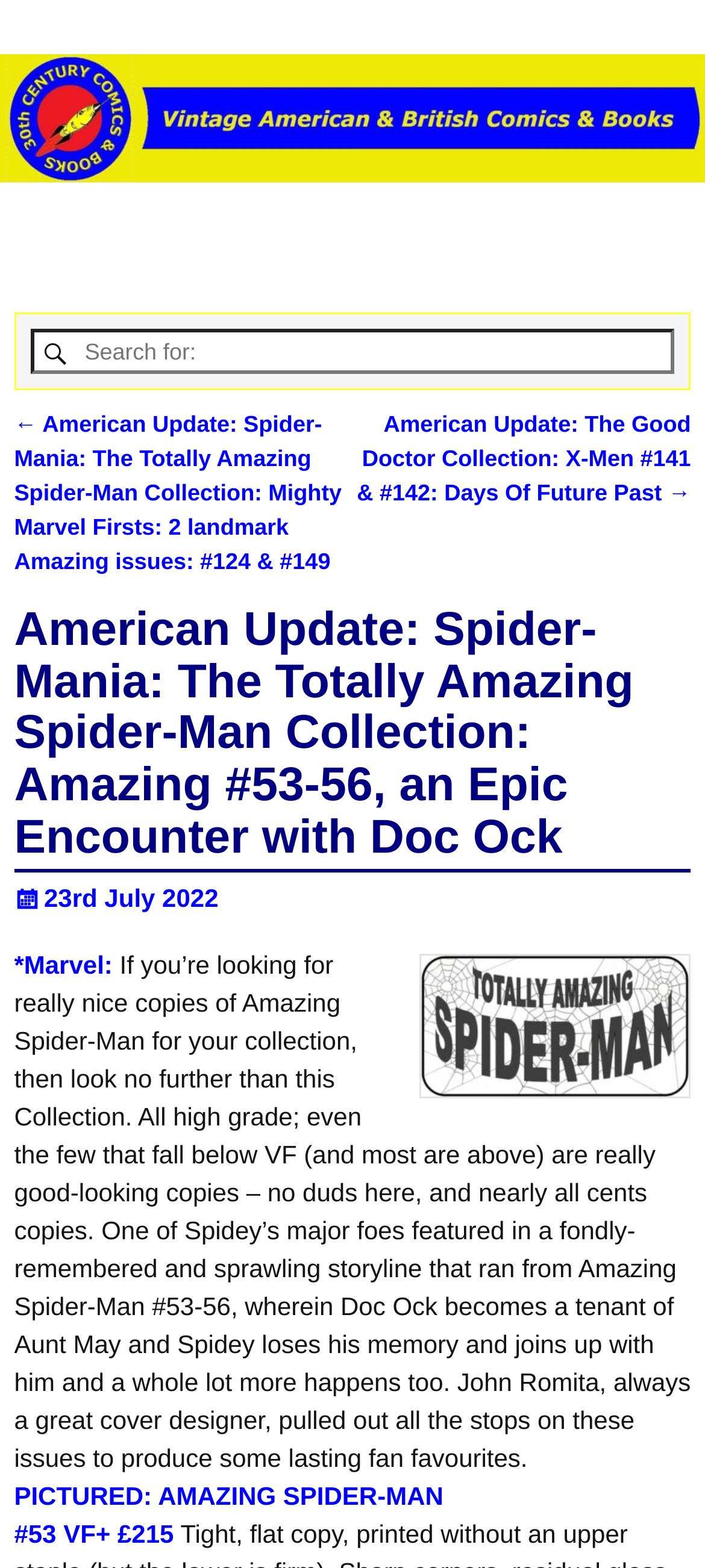Identify the bounding box for the described UI element: "*Marvel:".

[0.02, 0.606, 0.16, 0.624]